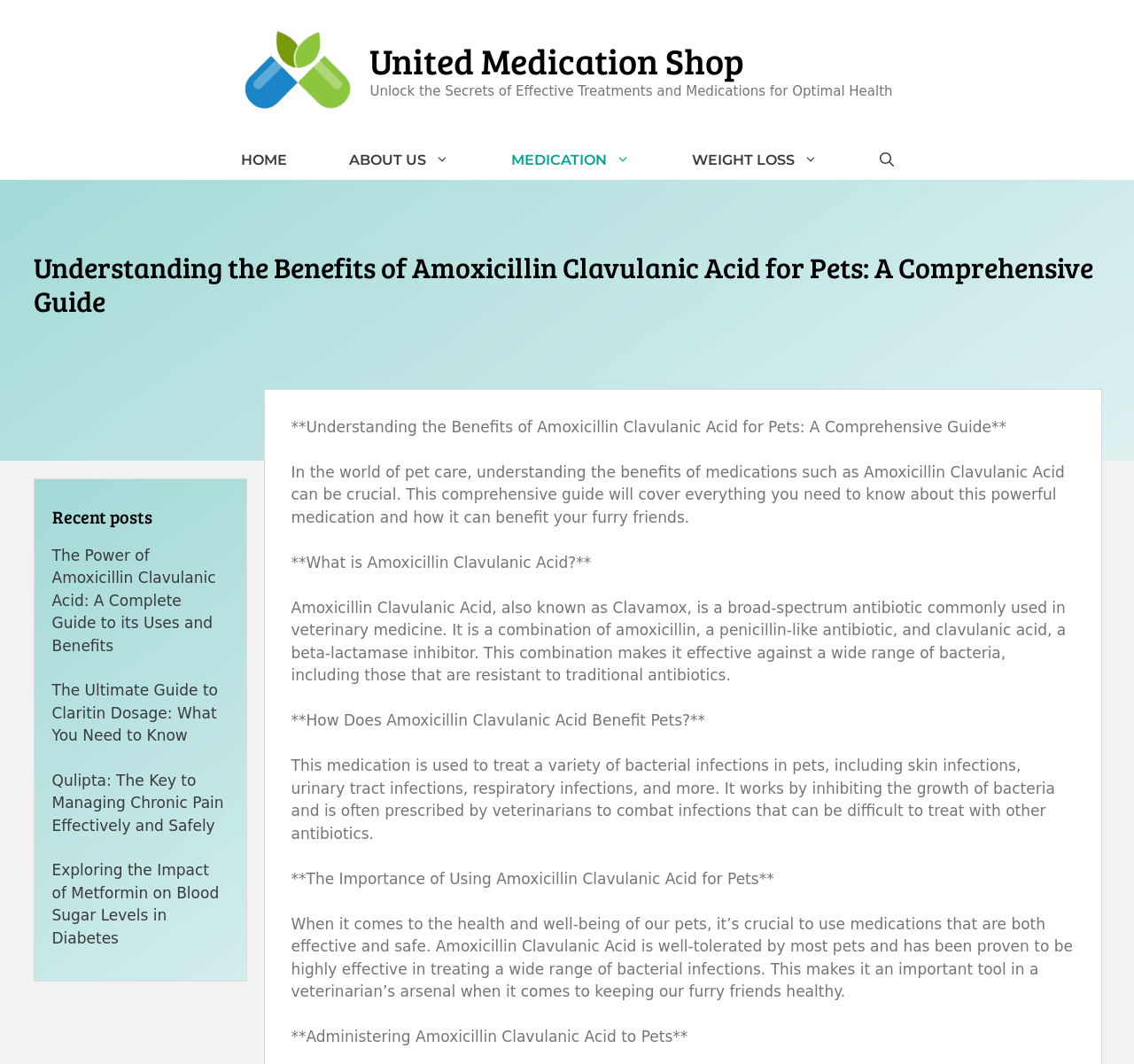Look at the image and write a detailed answer to the question: 
What is the name of the website?

The name of the website can be found in the banner section at the top of the webpage, where it says 'United Medication Shop'.